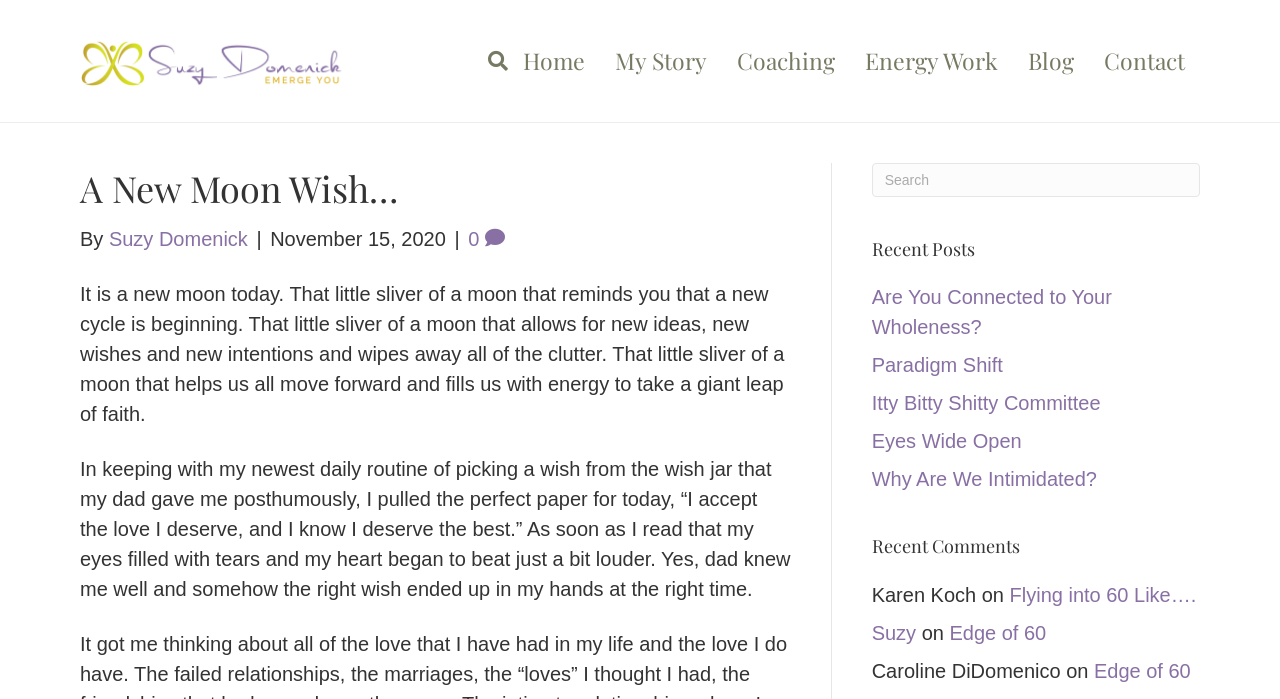Locate the coordinates of the bounding box for the clickable region that fulfills this instruction: "Search for something".

[0.681, 0.233, 0.937, 0.282]